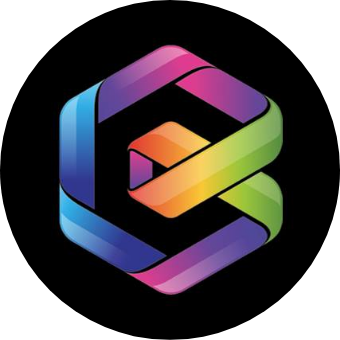Refer to the screenshot and answer the following question in detail:
What is the dominant color of the background?

The caption states that the logo is set against a solid black background, which enhances the logo's vivid colors and gives it a polished, professional appearance.